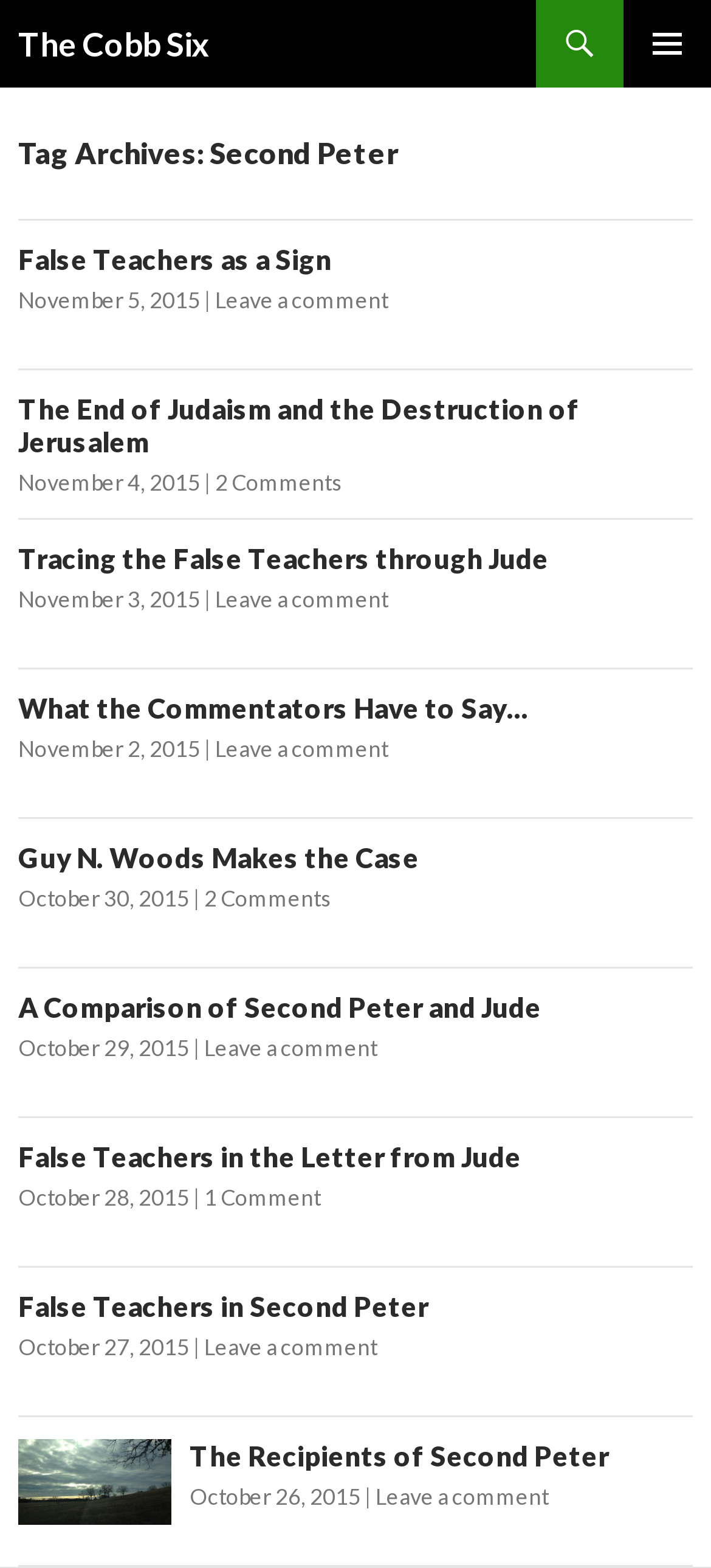Determine the bounding box coordinates for the element that should be clicked to follow this instruction: "Click the link to the article 'A Comparison of Second Peter and Jude'". The coordinates should be given as four float numbers between 0 and 1, in the format [left, top, right, bottom].

[0.026, 0.632, 0.762, 0.653]